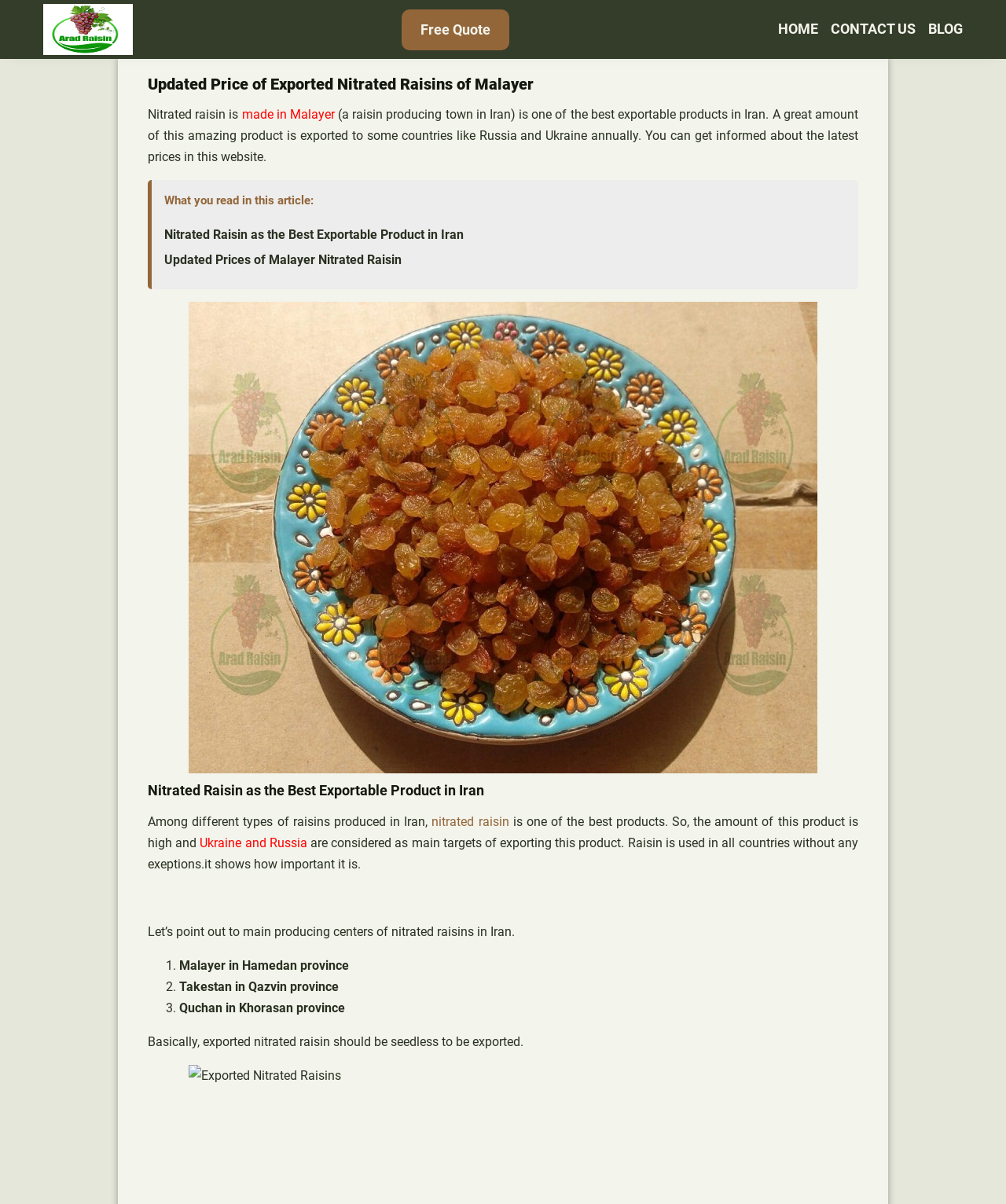What is the requirement for exported nitrated raisin?
Based on the image, answer the question with as much detail as possible.

According to the webpage, exported nitrated raisin should be seedless to be exported, which is a basic requirement for exporting this product.